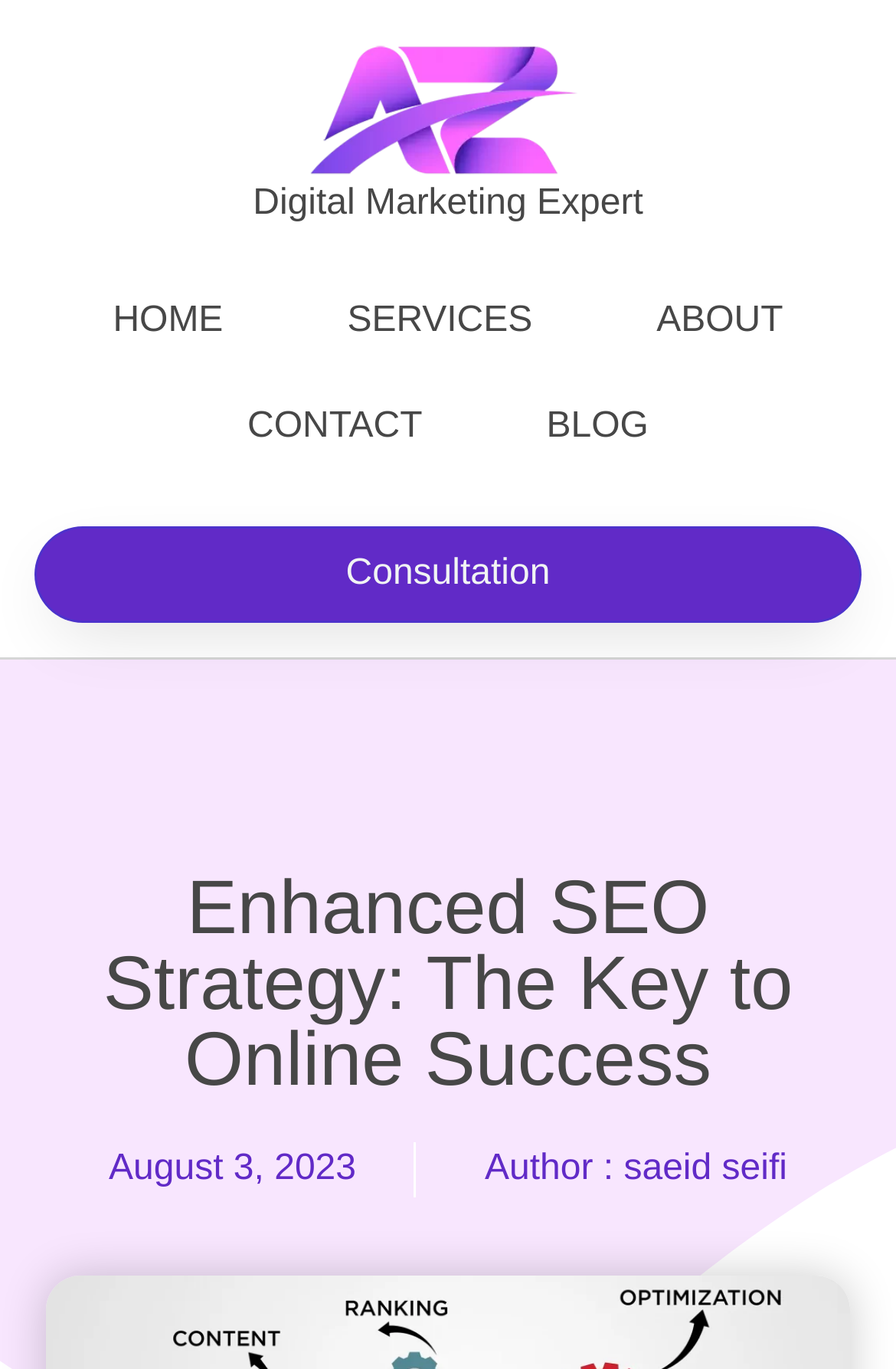Please mark the clickable region by giving the bounding box coordinates needed to complete this instruction: "read about the company".

[0.663, 0.197, 0.943, 0.274]